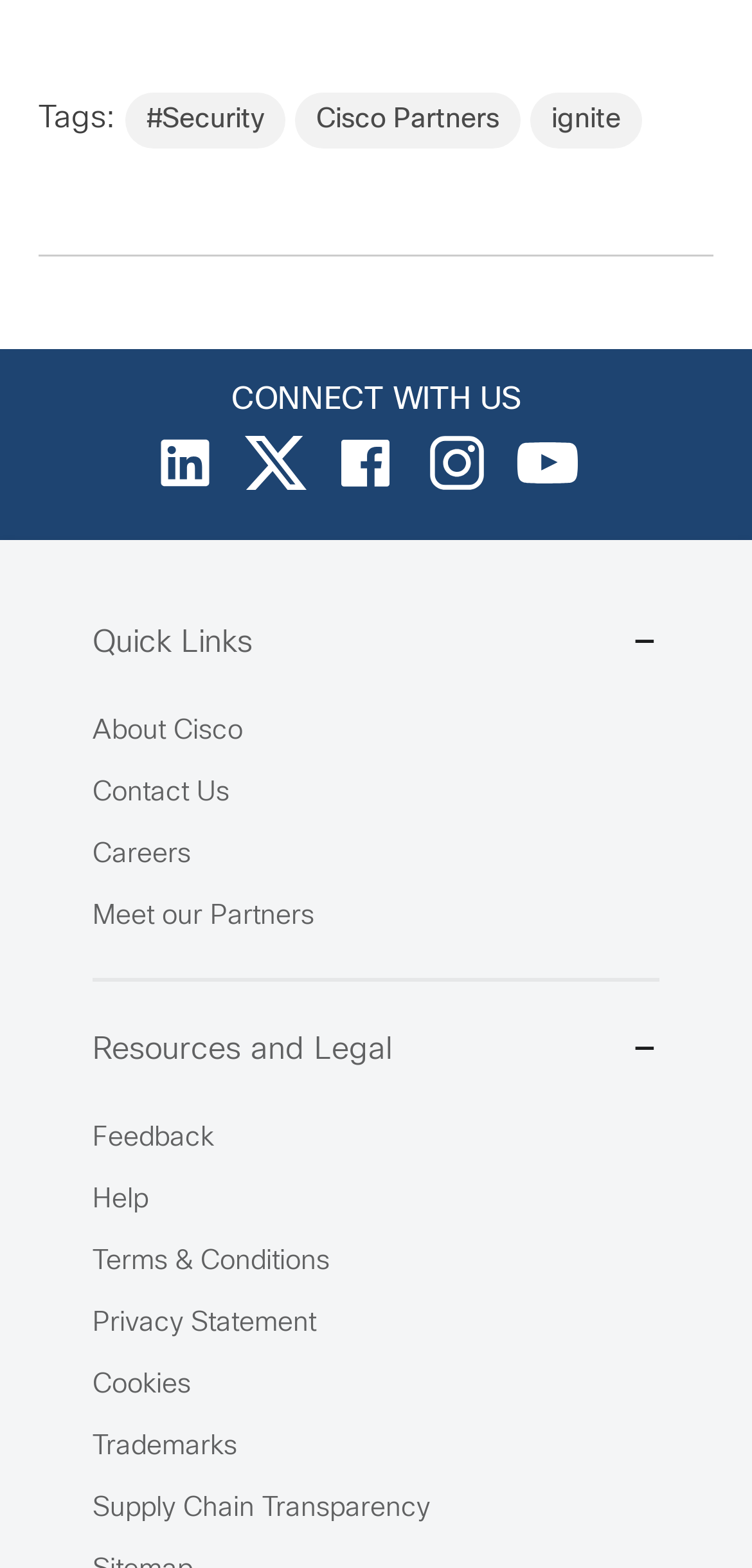Find the bounding box coordinates of the area that needs to be clicked in order to achieve the following instruction: "Visit the Cisco Partners page". The coordinates should be specified as four float numbers between 0 and 1, i.e., [left, top, right, bottom].

[0.392, 0.059, 0.692, 0.094]